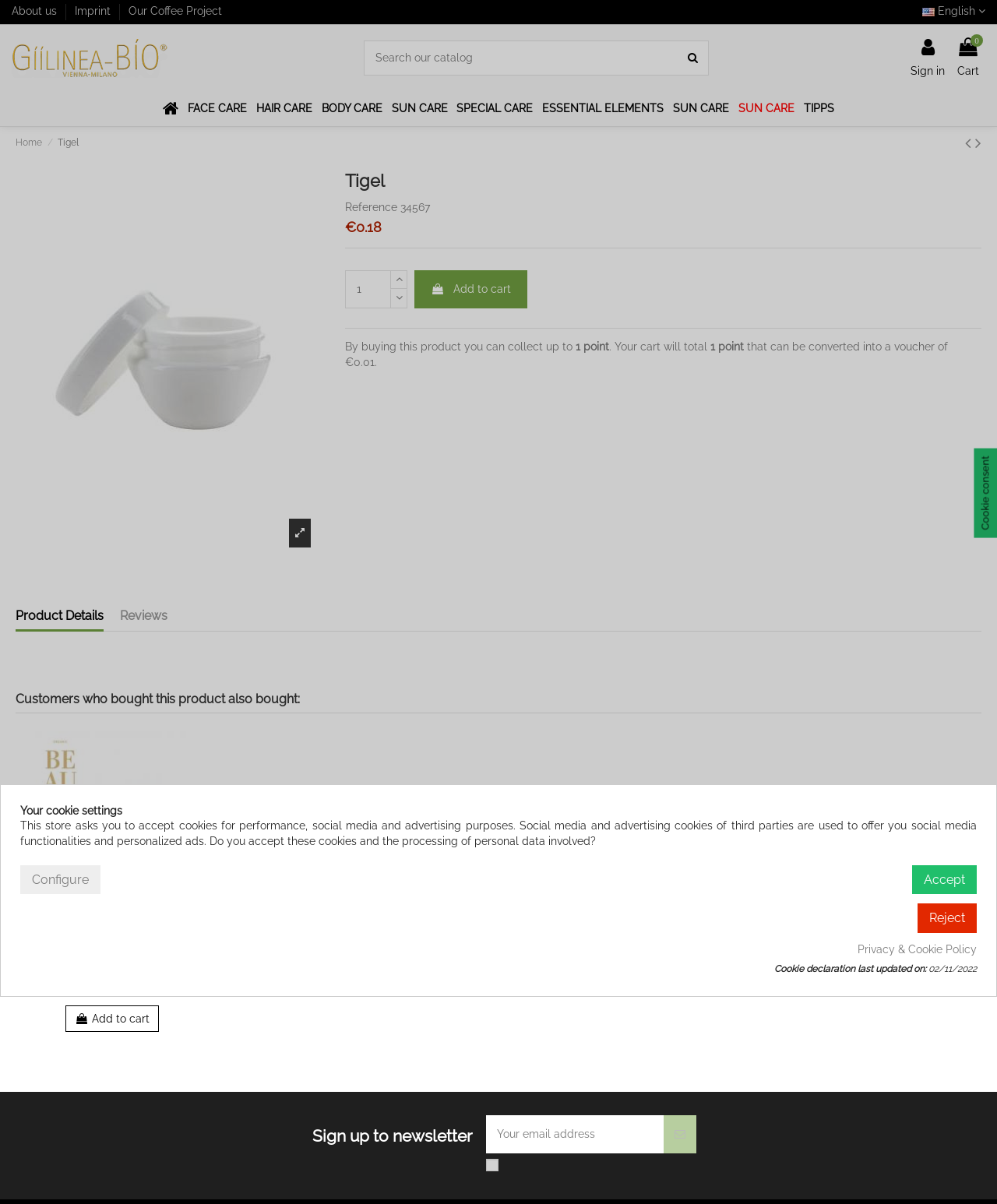Determine the bounding box coordinates for the area you should click to complete the following instruction: "Sign in".

[0.913, 0.031, 0.948, 0.065]